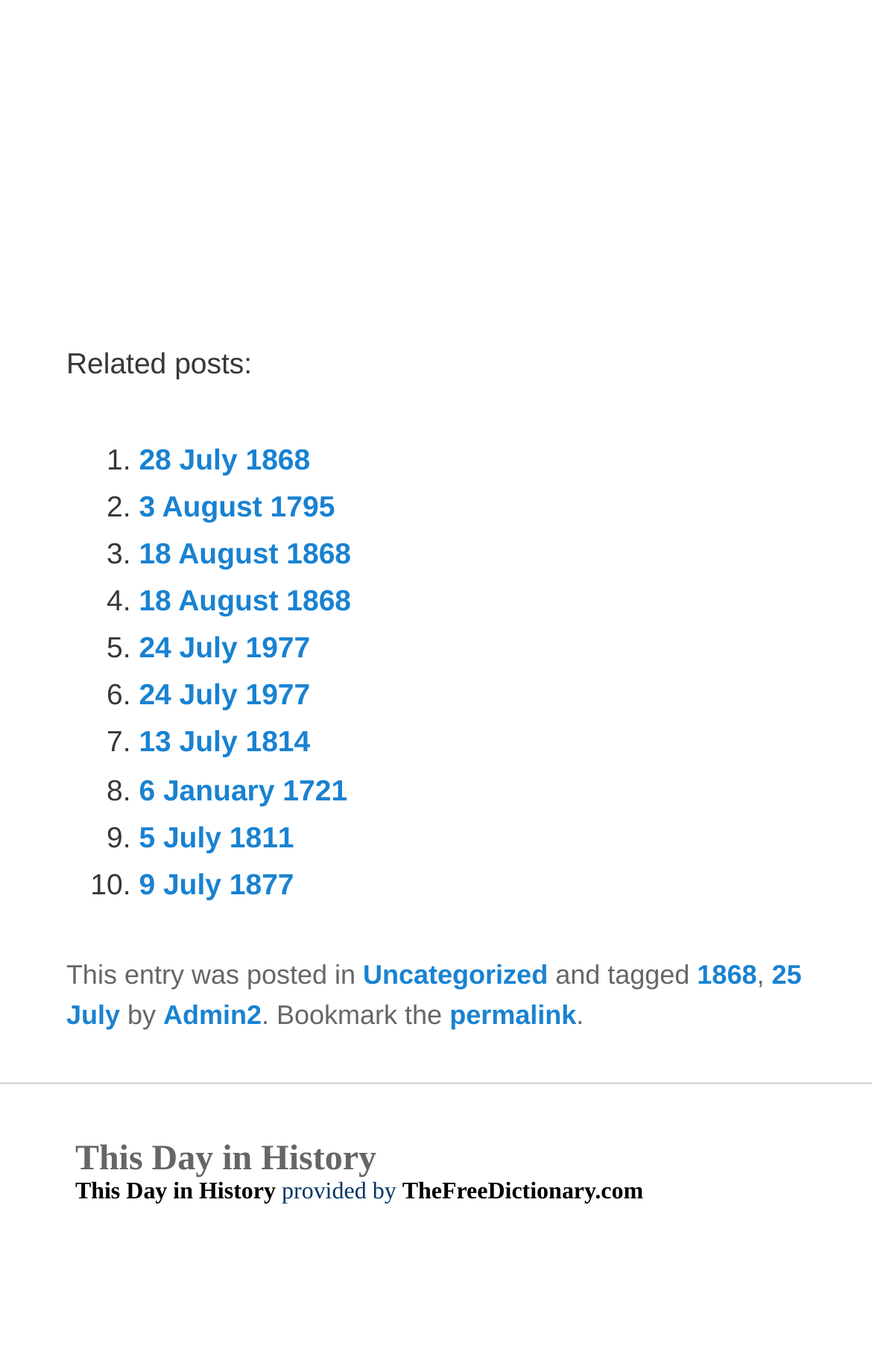What is the source of 'This Day in History'?
Answer briefly with a single word or phrase based on the image.

TheFreeDictionary.com